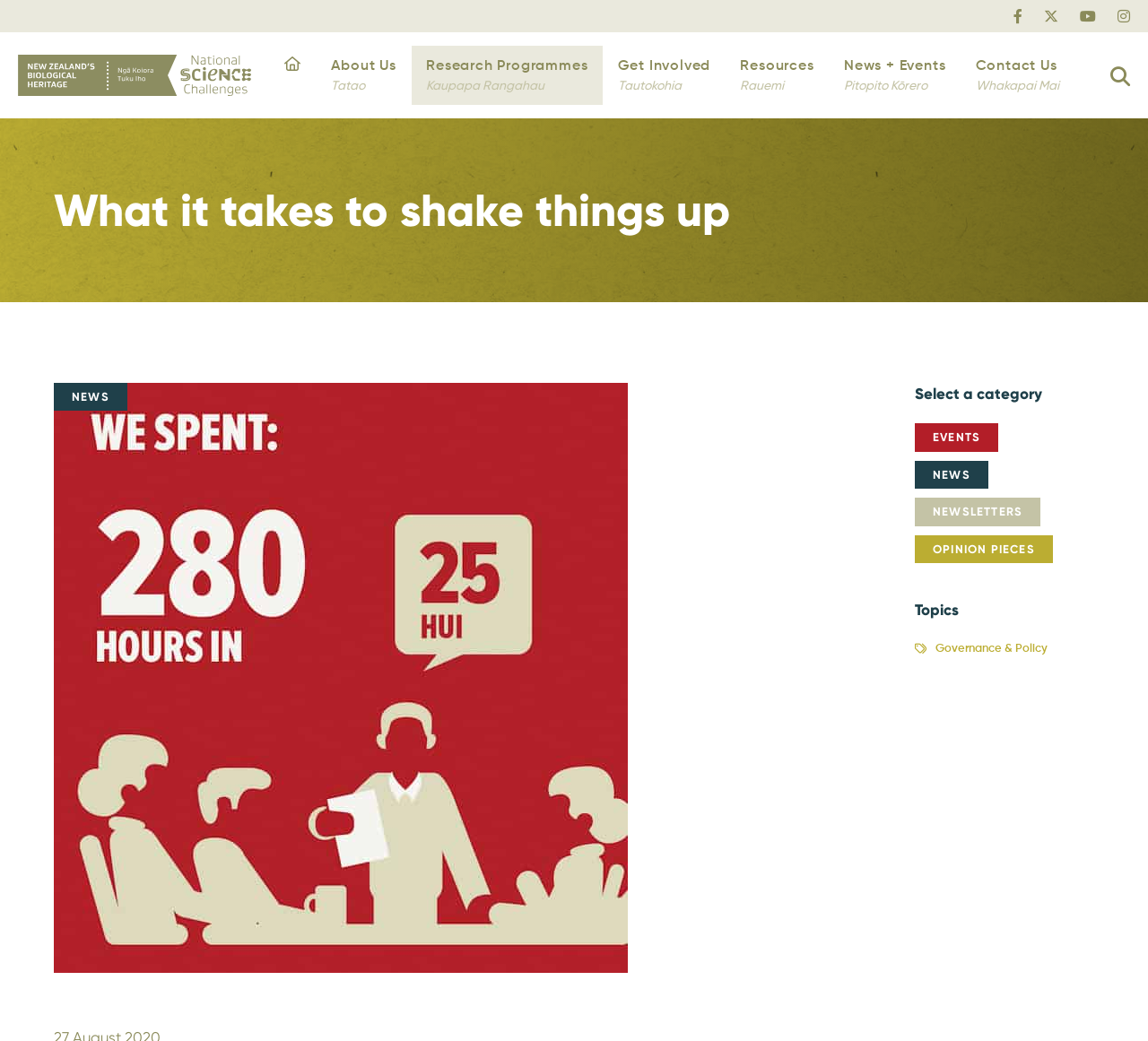Determine the bounding box coordinates for the region that must be clicked to execute the following instruction: "read Meeting Notes".

None